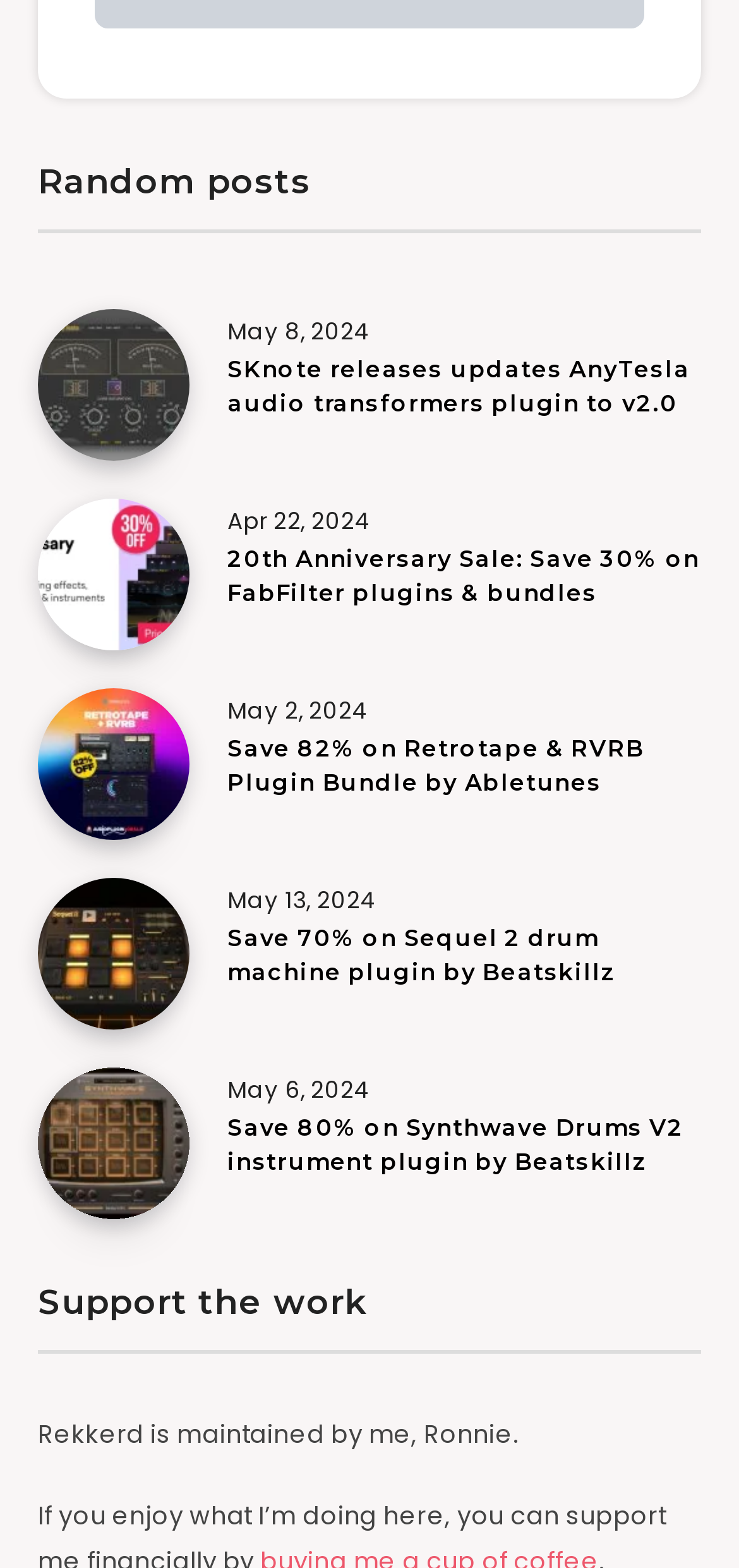Reply to the question with a brief word or phrase: What is the date of the latest article?

May 13, 2024